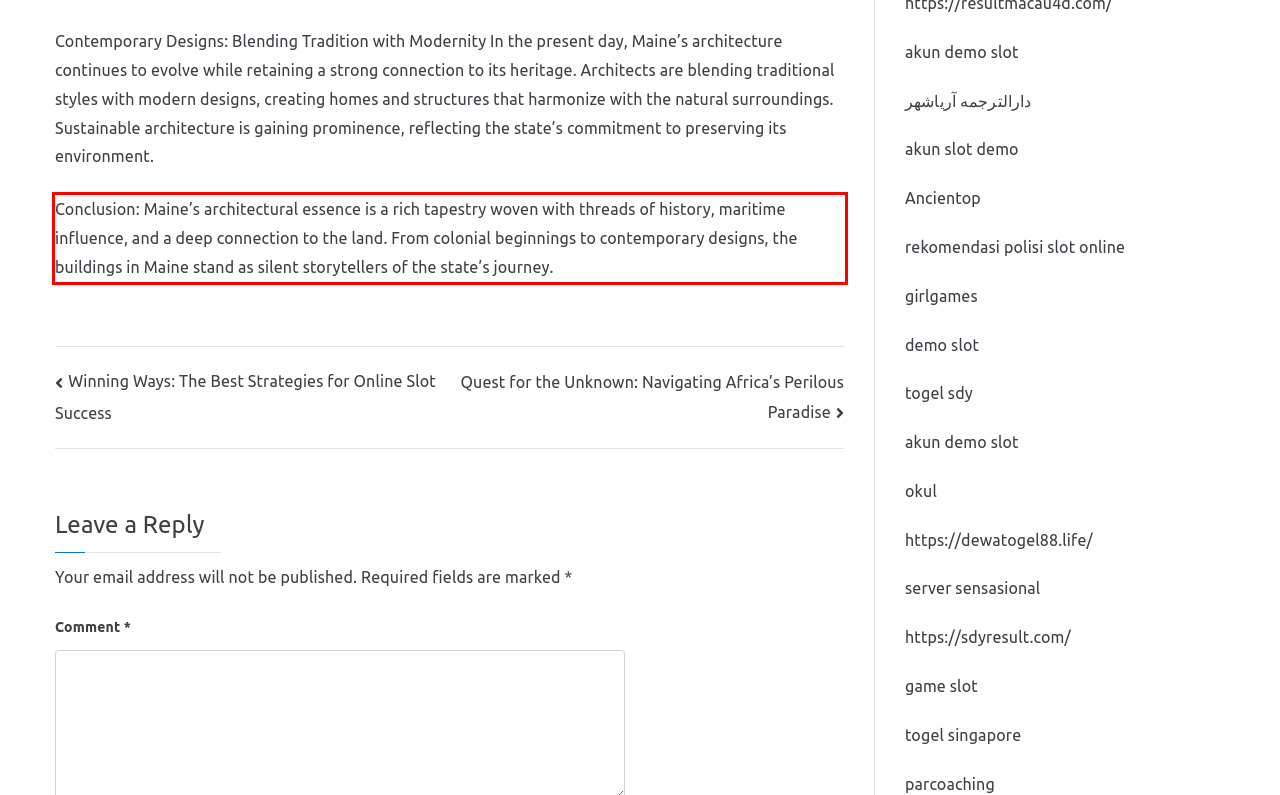Identify and transcribe the text content enclosed by the red bounding box in the given screenshot.

Conclusion: Maine’s architectural essence is a rich tapestry woven with threads of history, maritime influence, and a deep connection to the land. From colonial beginnings to contemporary designs, the buildings in Maine stand as silent storytellers of the state’s journey.